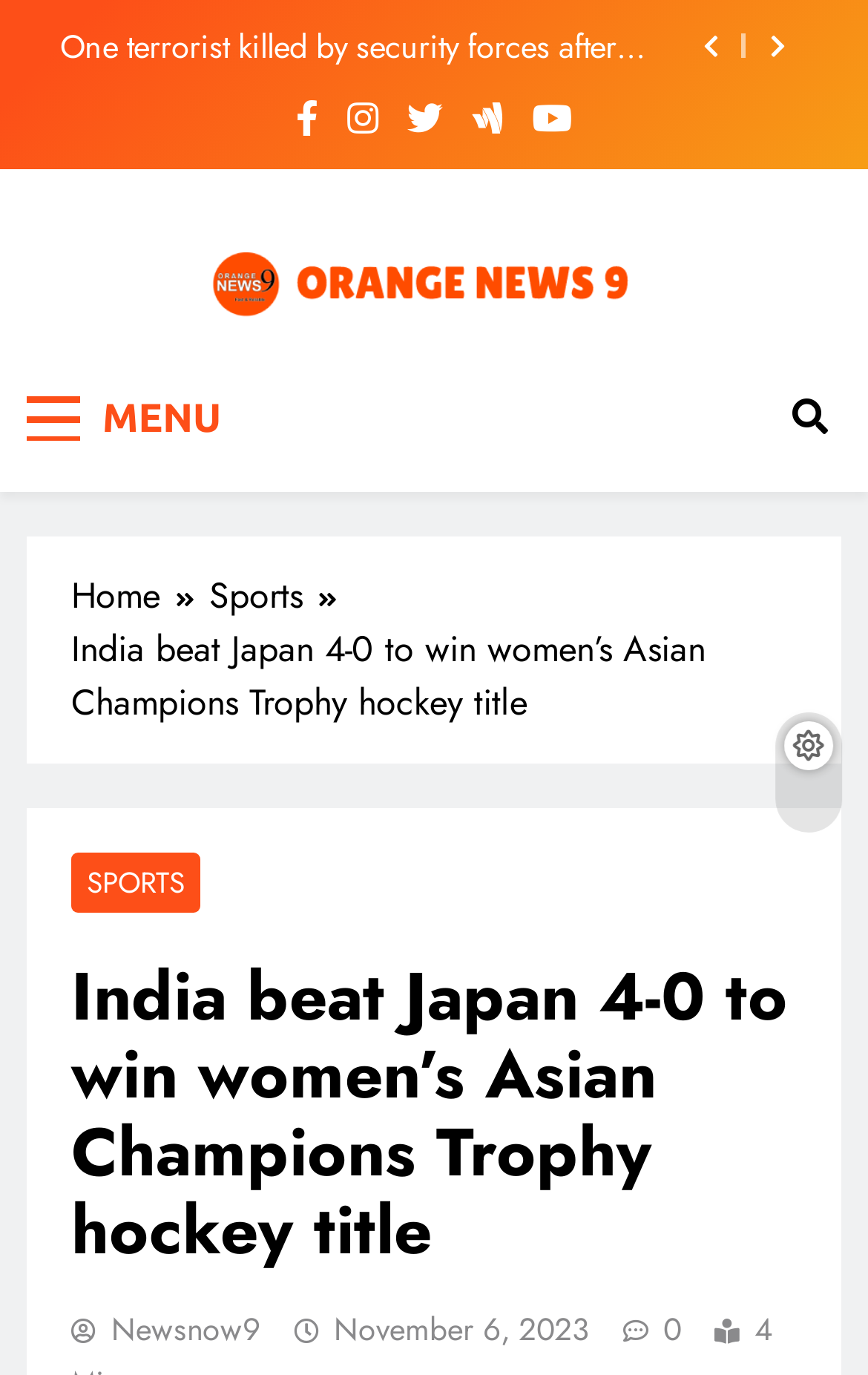Highlight the bounding box coordinates of the element you need to click to perform the following instruction: "Read the news about India's foreign policy."

[0.069, 0.021, 0.795, 0.047]